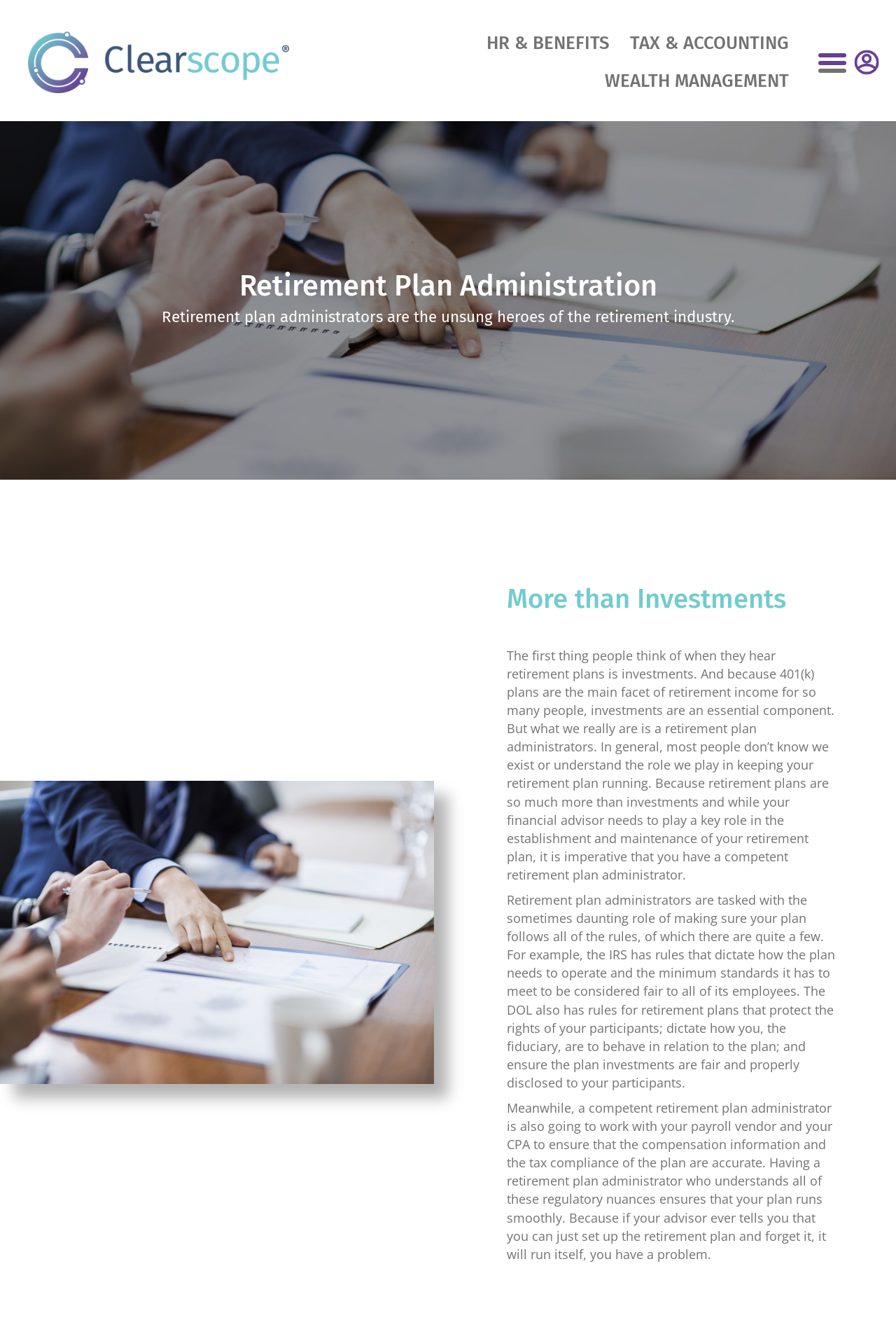What is the purpose of a retirement plan administrator working with a payroll vendor?
Please provide a comprehensive and detailed answer to the question.

According to the webpage, a retirement plan administrator works with a payroll vendor to ensure that the compensation information and tax compliance of the plan are accurate, which is an important part of their role in keeping the plan running smoothly.